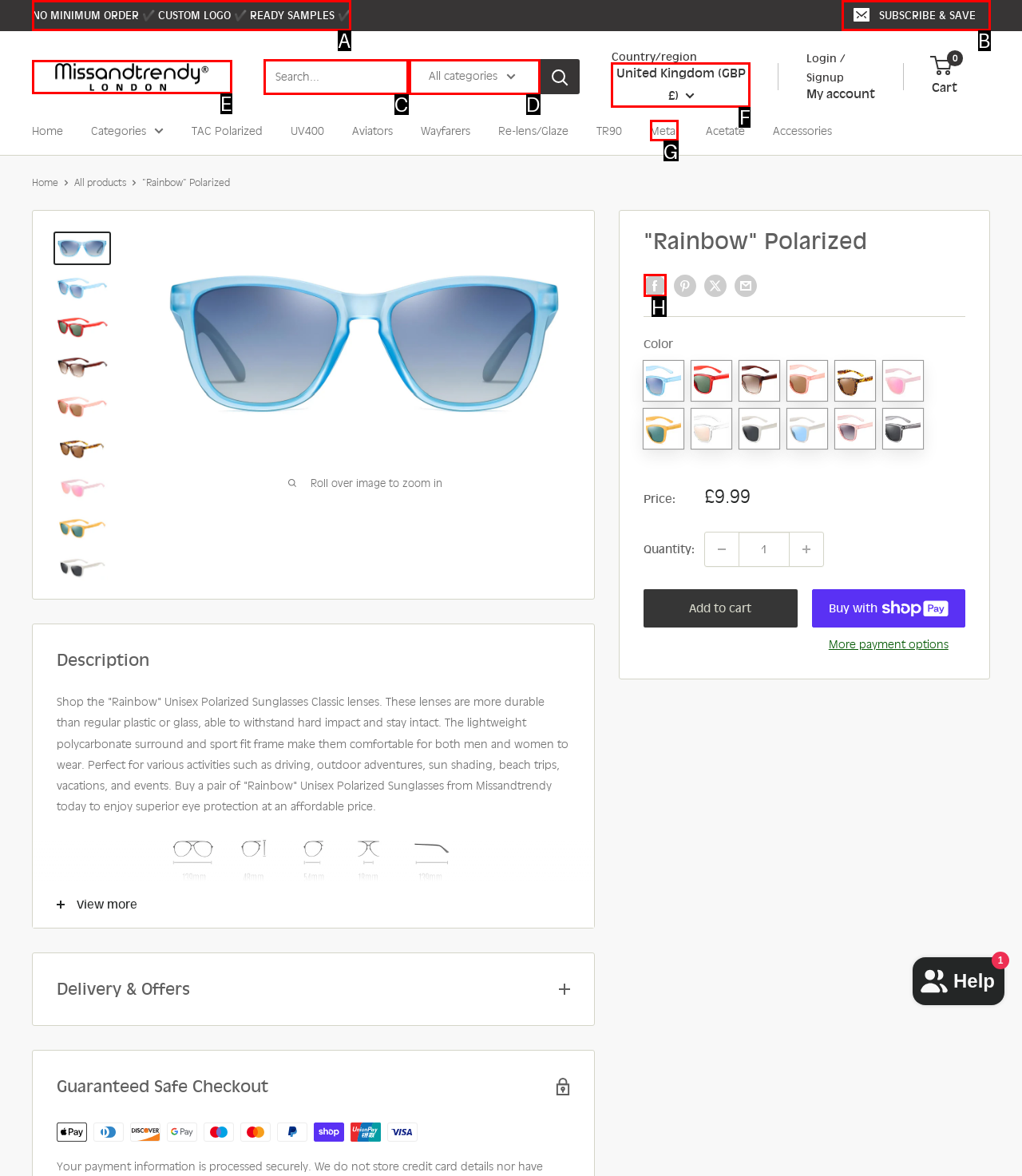Tell me which one HTML element I should click to complete the following task: Change country/region Answer with the option's letter from the given choices directly.

F